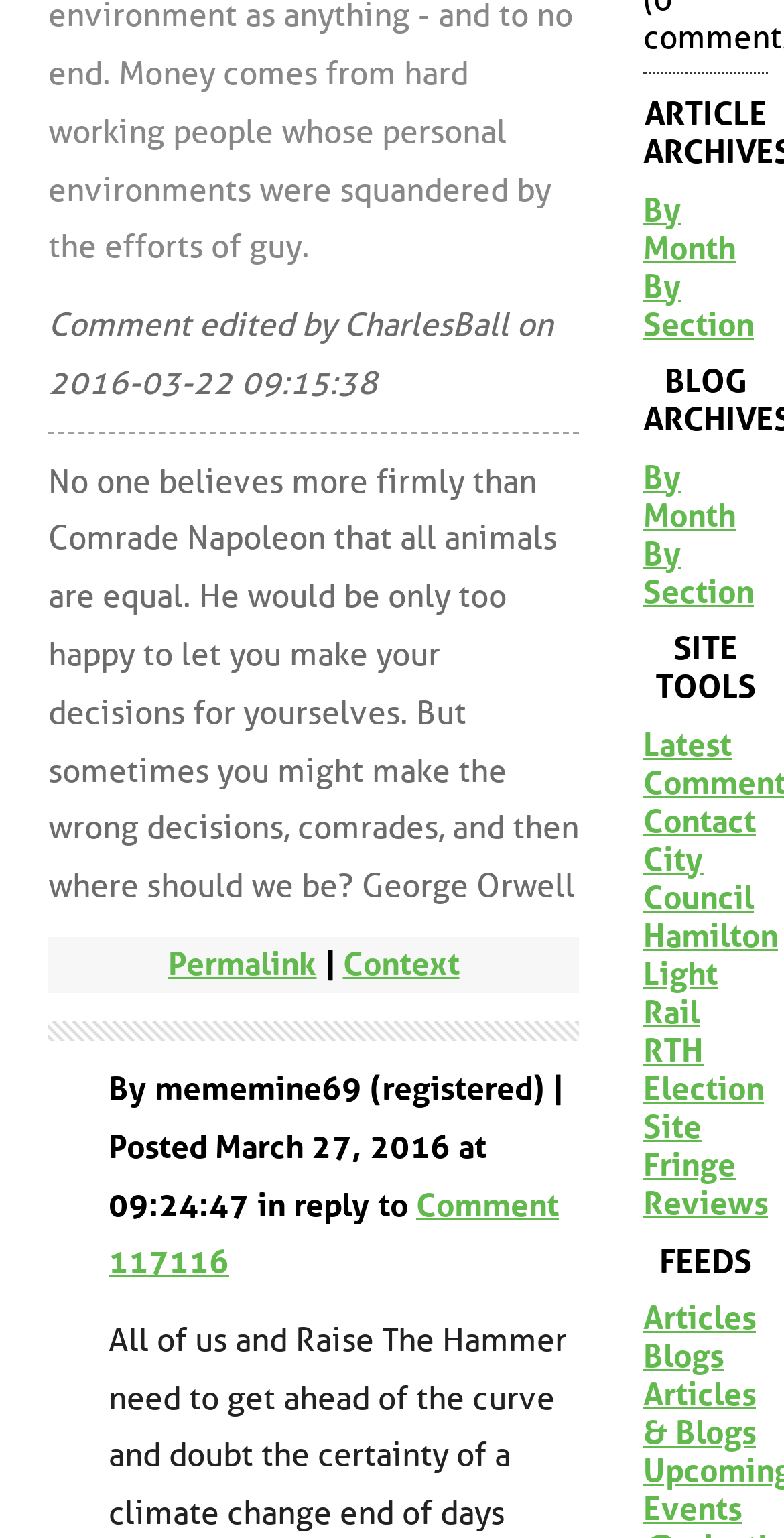What is the purpose of the 'Context' link?
Please answer the question as detailed as possible based on the image.

The 'Context' link is likely used to provide context for the comment or article, allowing users to understand the surrounding discussion or topic.